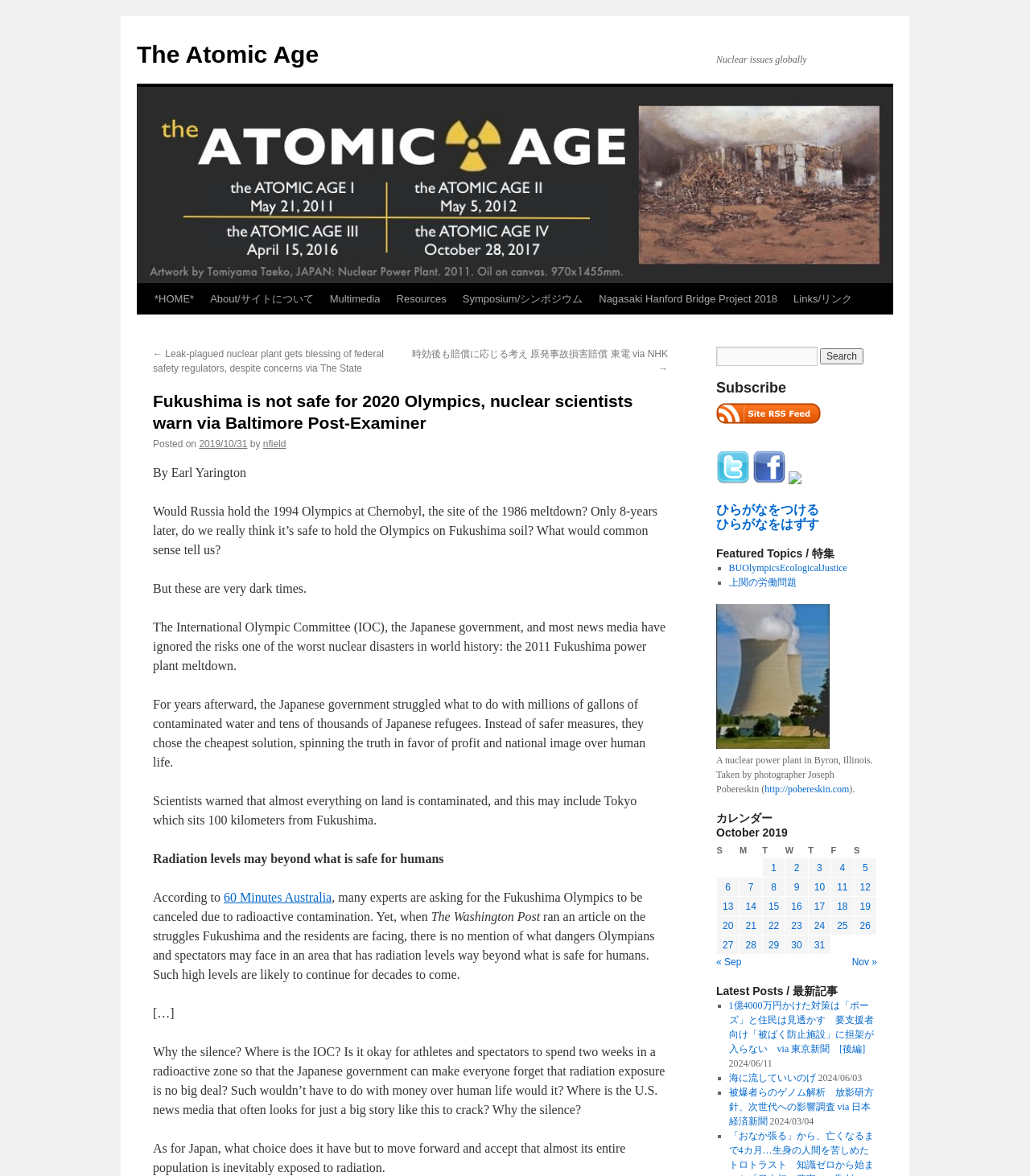What is the calendar section for?
Please give a detailed and elaborate answer to the question based on the image.

I found the answer by analyzing the calendar section, which displays a table with dates and corresponding posts, indicating that it is meant to show the website's posts organized by date.